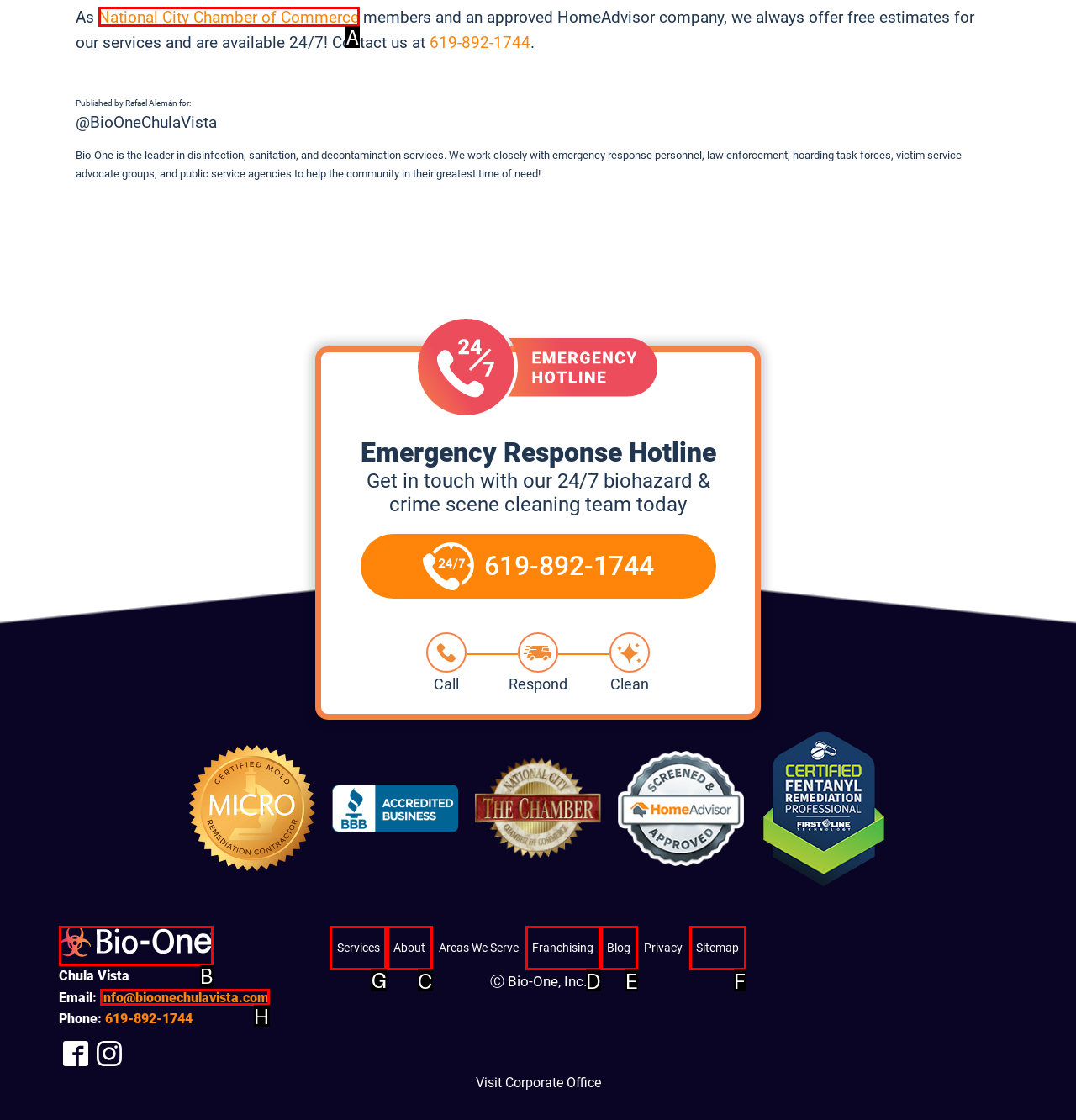Which option should I select to accomplish the task: Learn about services? Respond with the corresponding letter from the given choices.

G